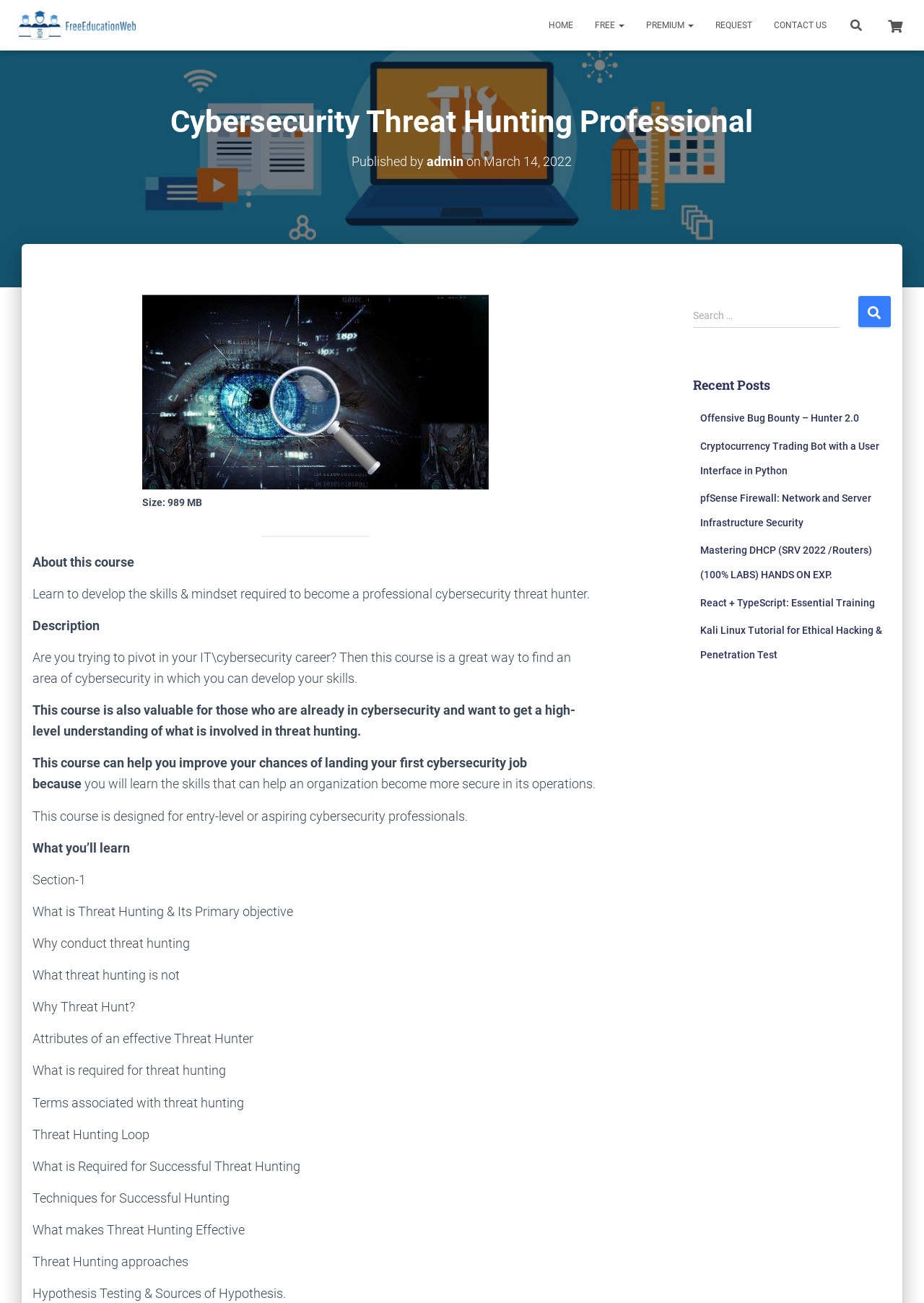Please find the main title text of this webpage.

Cybersecurity Threat Hunting Professional